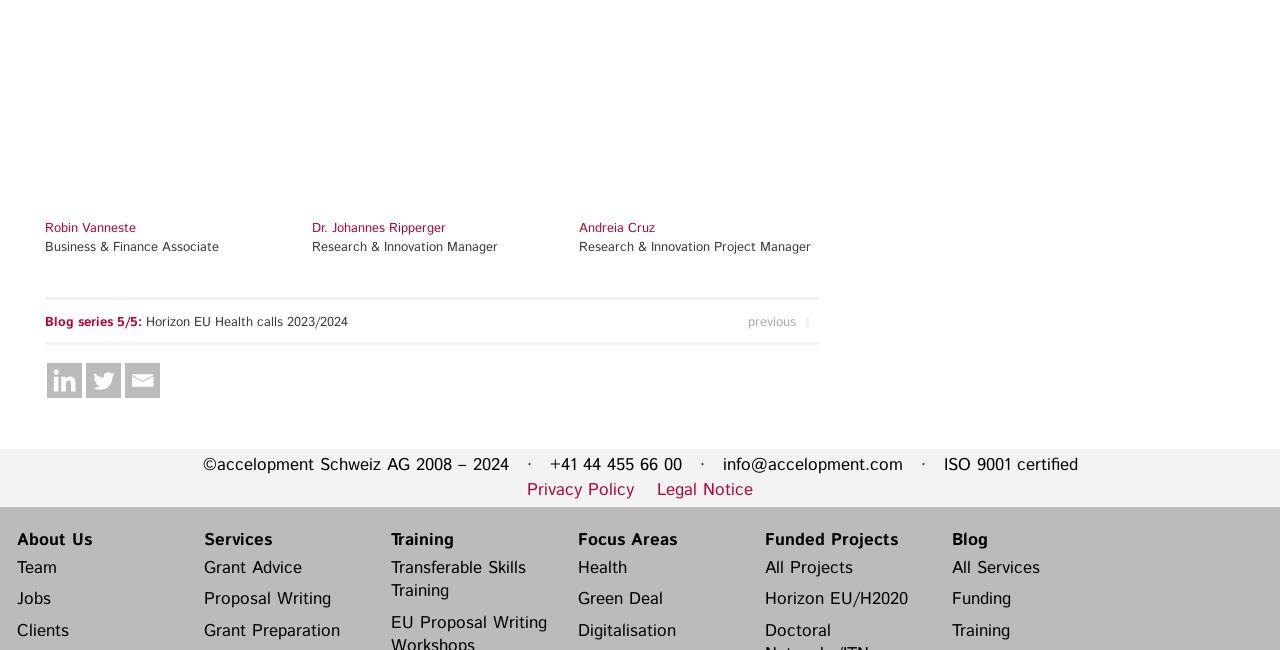How many social media links are there at the bottom of the page?
Utilize the image to construct a detailed and well-explained answer.

I counted the number of link elements at the bottom of the page with the text 'Linkedin', 'Twitter', and 'Email', which are the social media links.